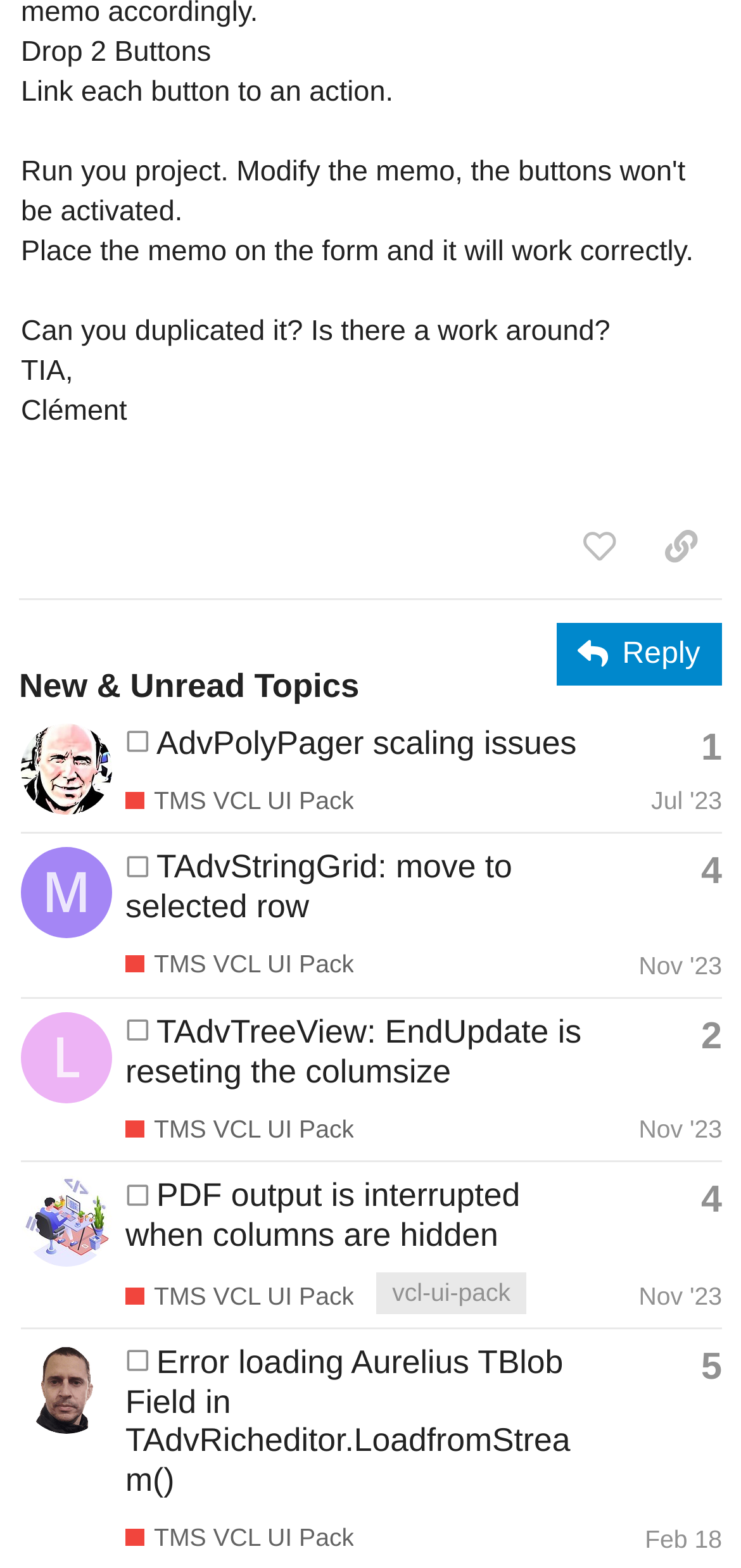Bounding box coordinates are specified in the format (top-left x, top-left y, bottom-right x, bottom-right y). All values are floating point numbers bounded between 0 and 1. Please provide the bounding box coordinate of the region this sentence describes: title="like this post"

[0.753, 0.326, 0.864, 0.372]